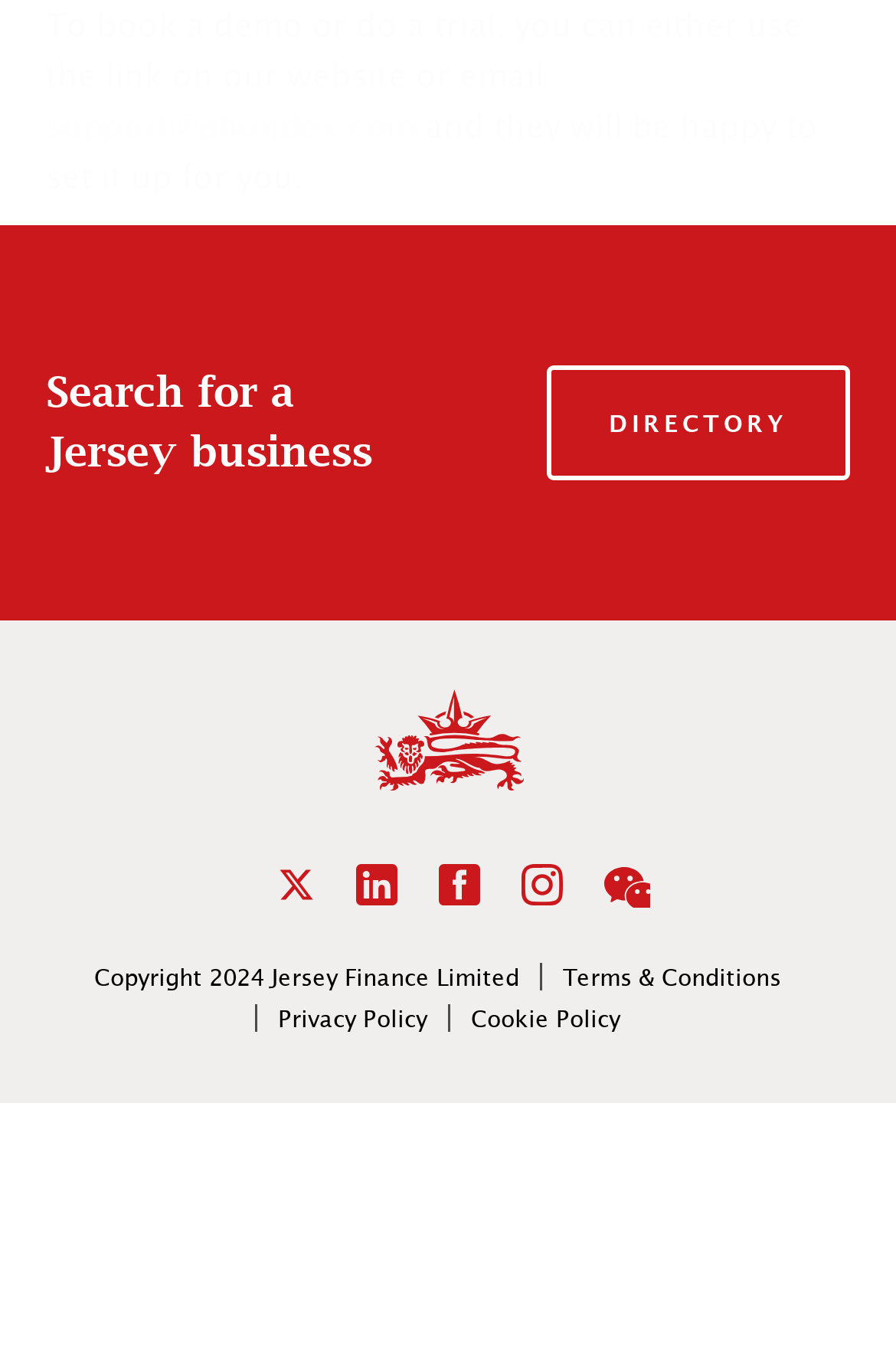Analyze the image and answer the question with as much detail as possible: 
What is the email address to book a demo or trial?

The email address can be found in the text 'To book a demo or do a trial, you can either use the link on our website or email support@phundex.com' which is located at the top of the webpage.